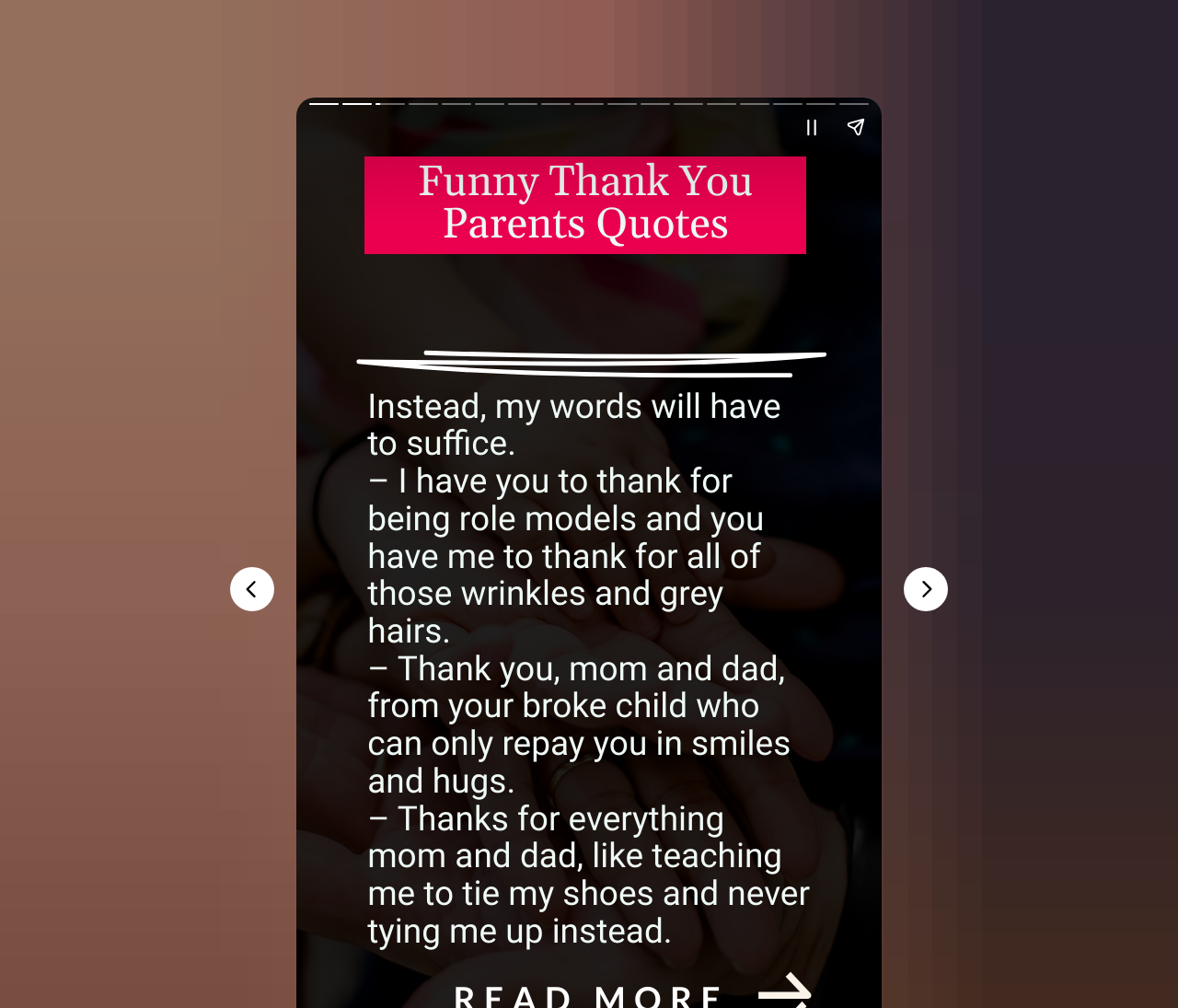What is the purpose of the 'Previous page' button?
Using the image provided, answer with just one word or phrase.

To navigate to previous page